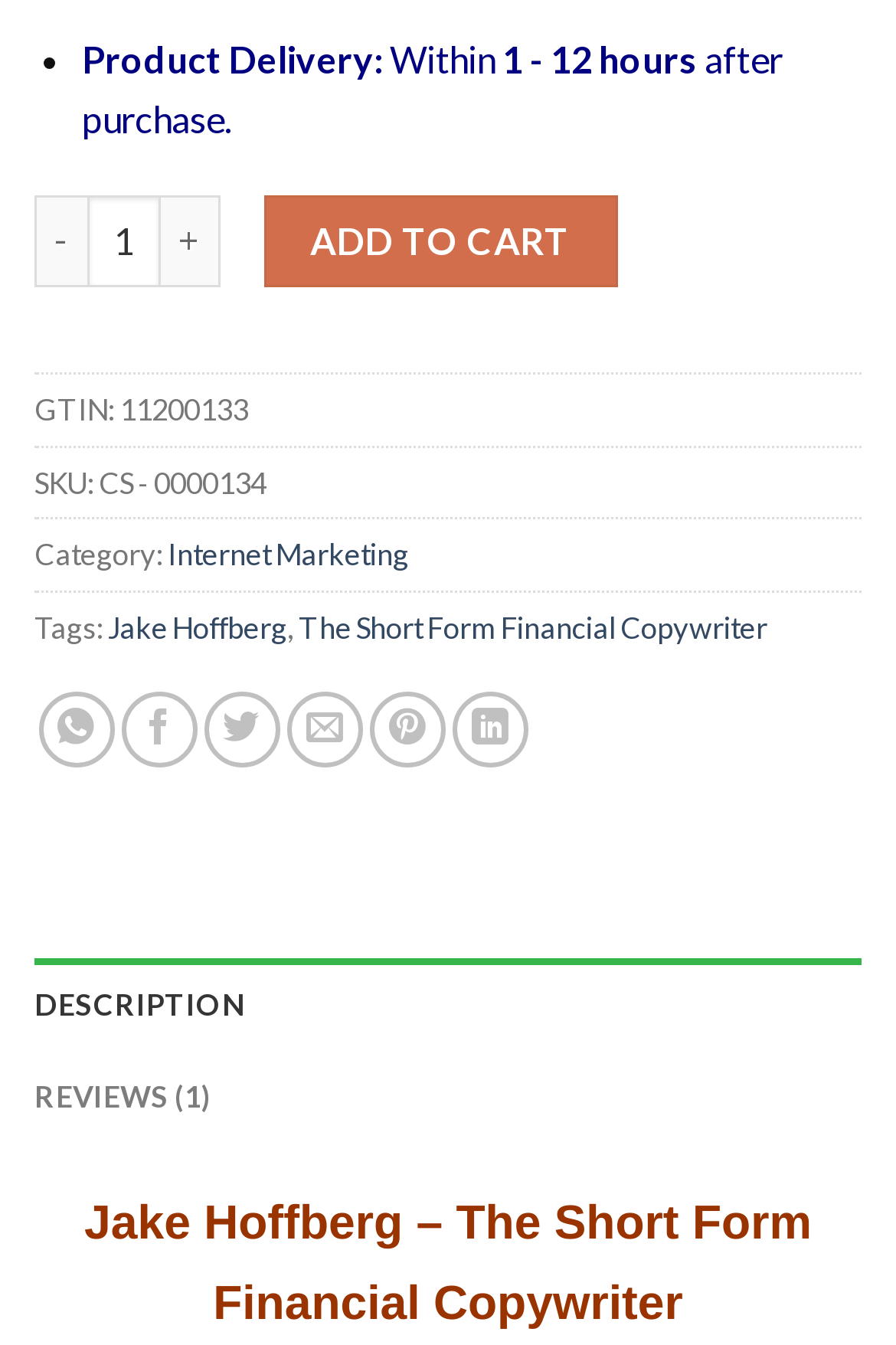What is the product delivery time?
Please give a well-detailed answer to the question.

The product delivery time can be found in the section 'Product Delivery:' which is located at the top of the webpage. The text 'Within 1 - 12 hours after purchase.' indicates that the product will be delivered within 1 to 12 hours after the purchase is made.